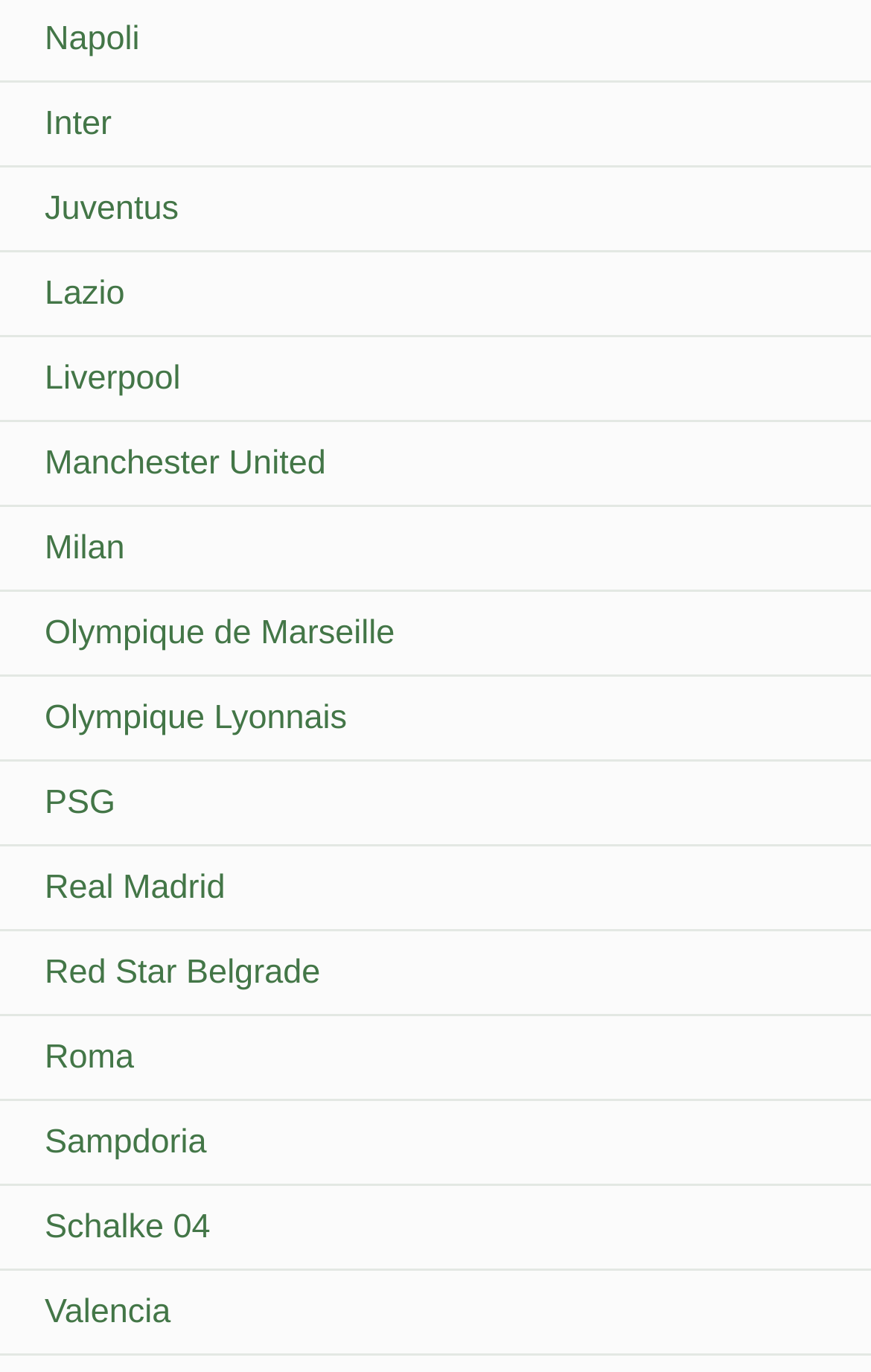Answer the question with a single word or phrase: 
Is Olympique Lyonnais listed?

Yes